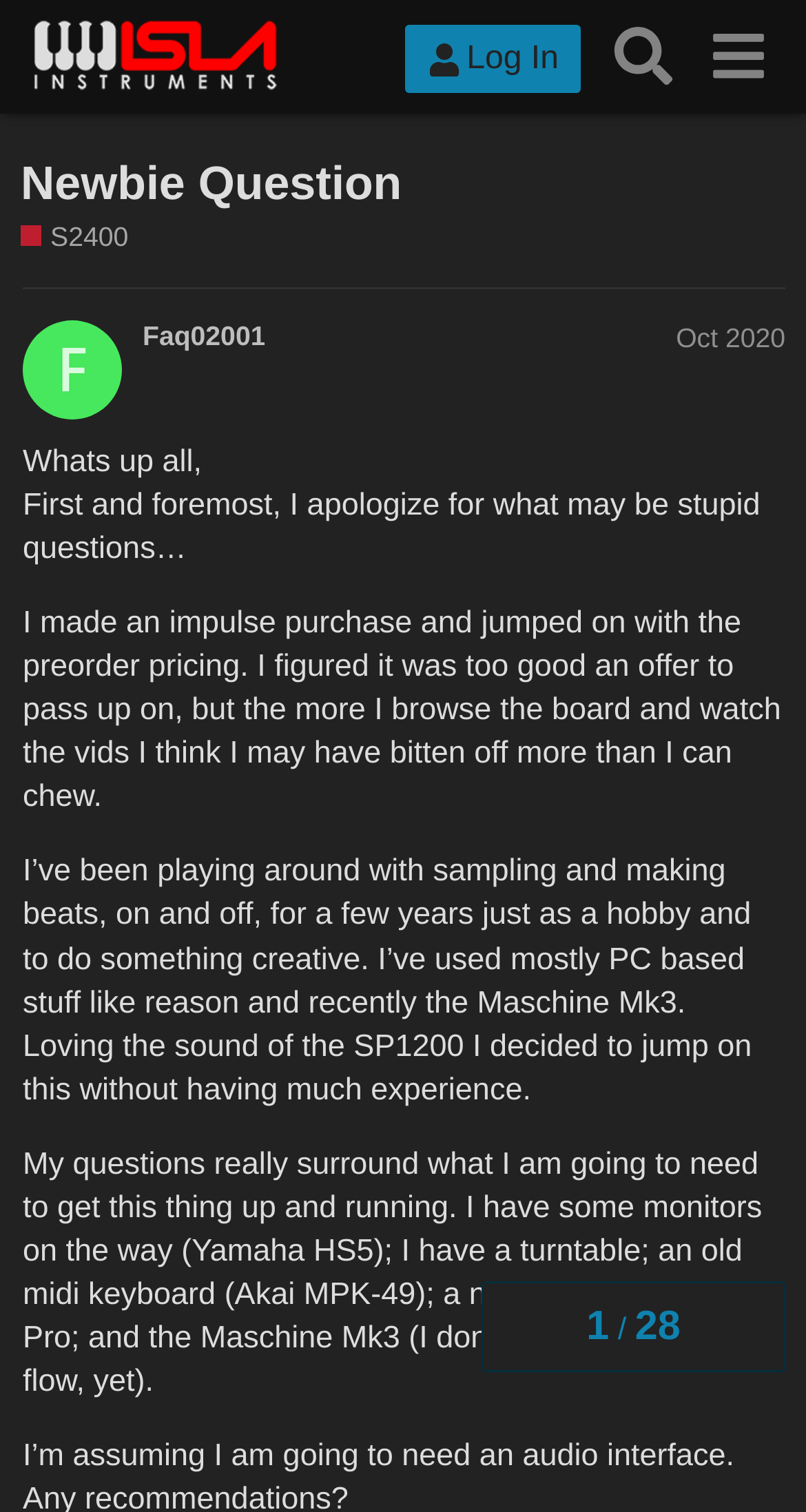Please pinpoint the bounding box coordinates for the region I should click to adhere to this instruction: "Go to 'Isla Instrumentalists'".

[0.026, 0.013, 0.355, 0.062]